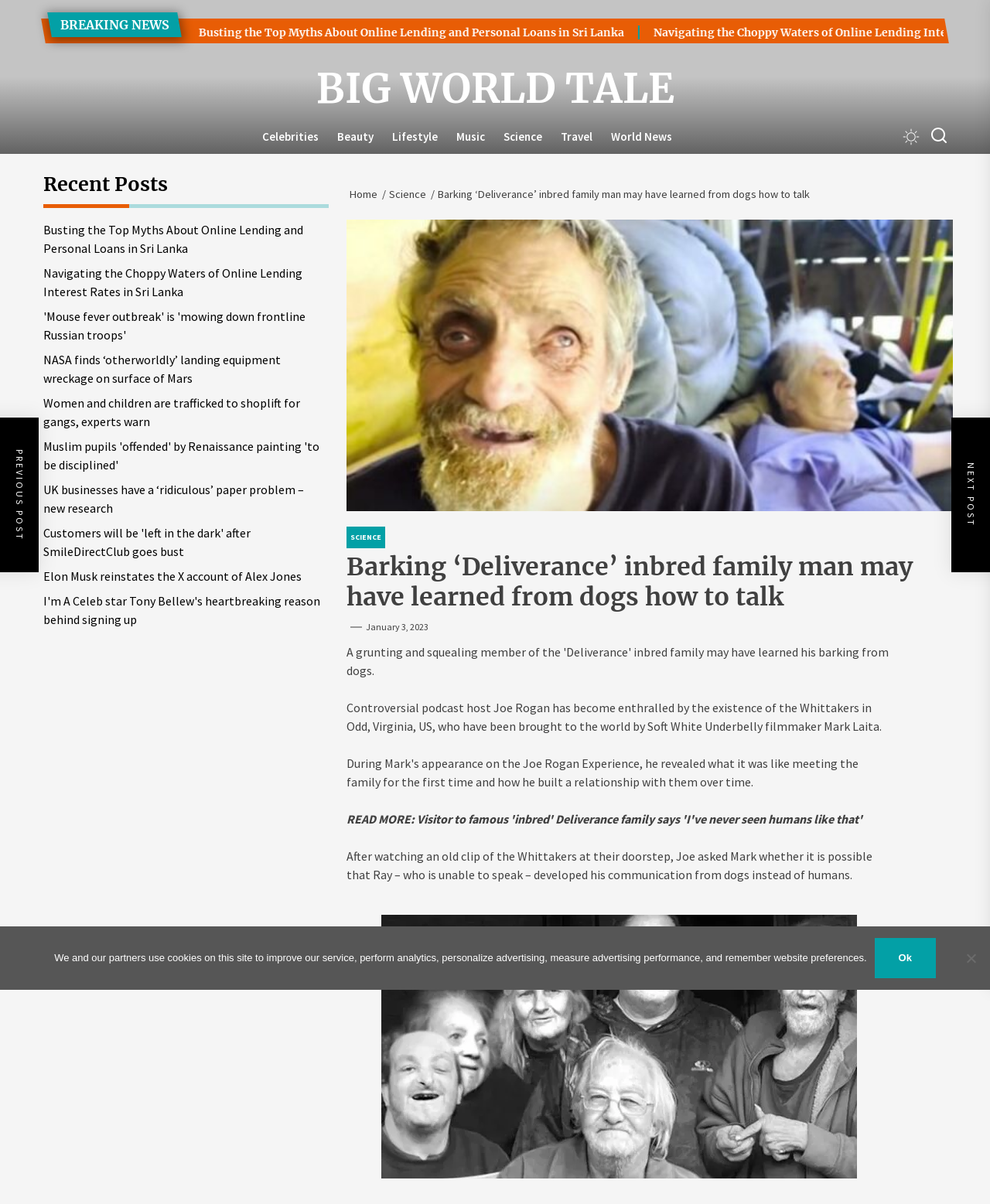Reply to the question with a single word or phrase:
How many links are in the navigation section?

9